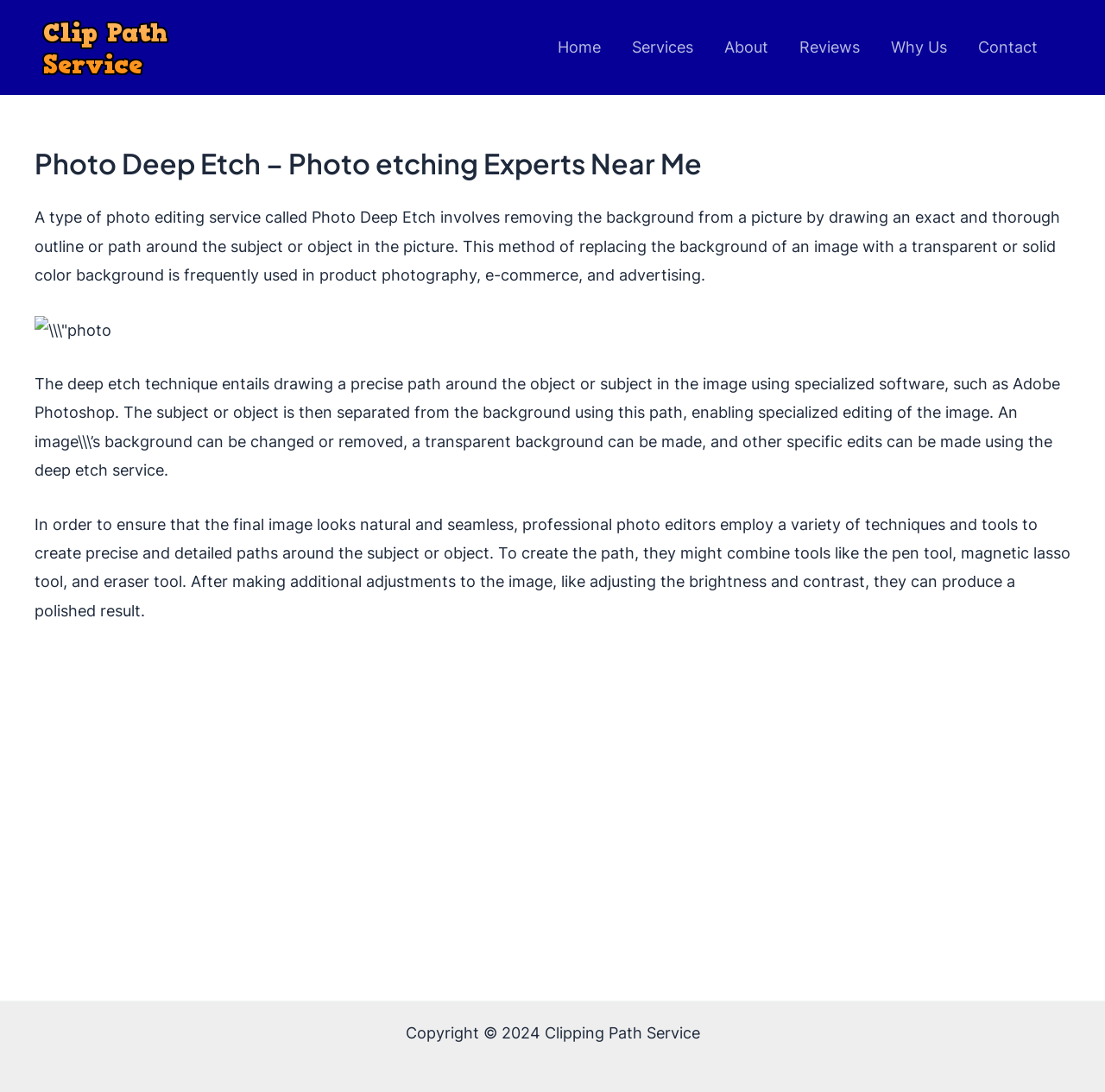Using the information from the screenshot, answer the following question thoroughly:
What tools do professional photo editors use?

According to the webpage, professional photo editors employ a variety of techniques and tools to create precise and detailed paths around the subject or object, including the pen tool, magnetic lasso tool, and eraser tool.